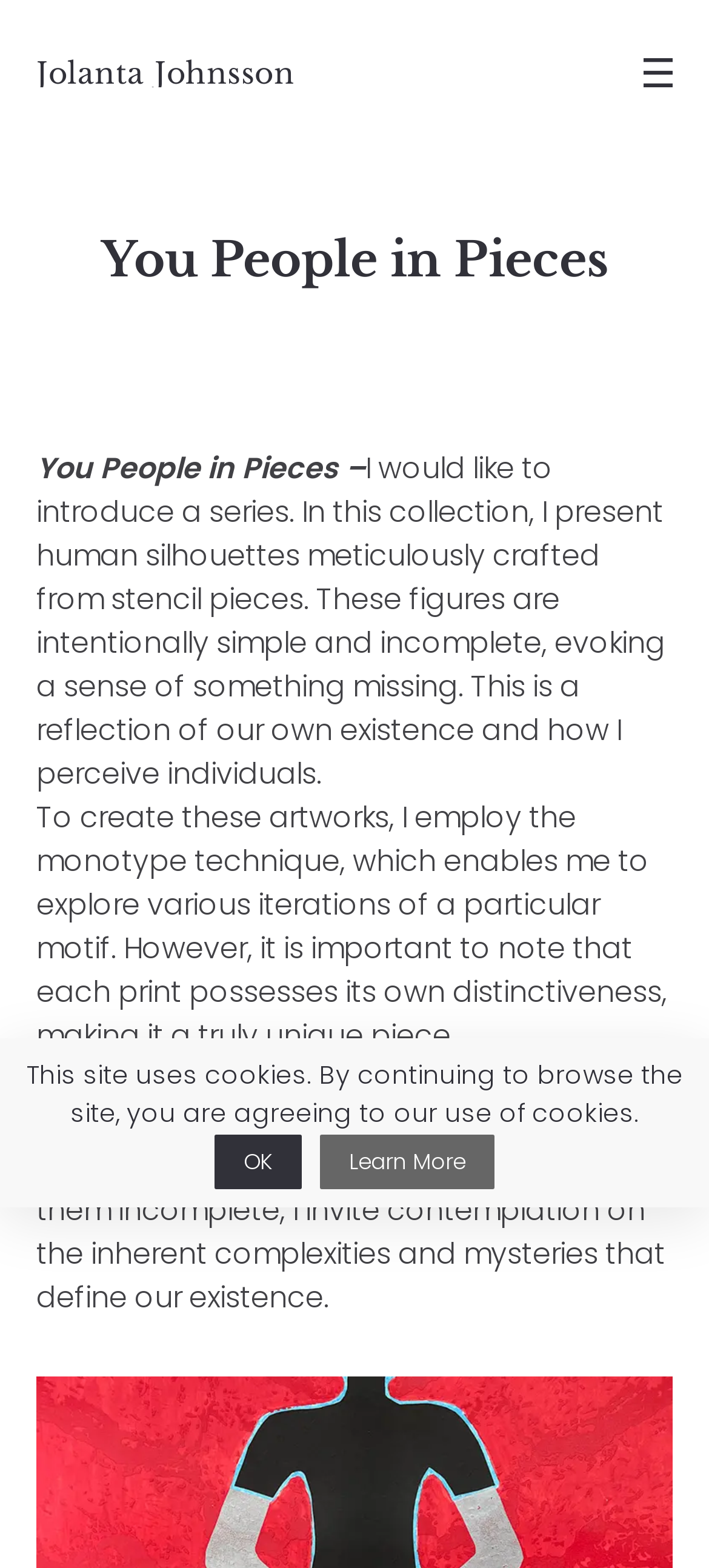Answer the question below in one word or phrase:
What technique is used to create the artworks?

monotype technique